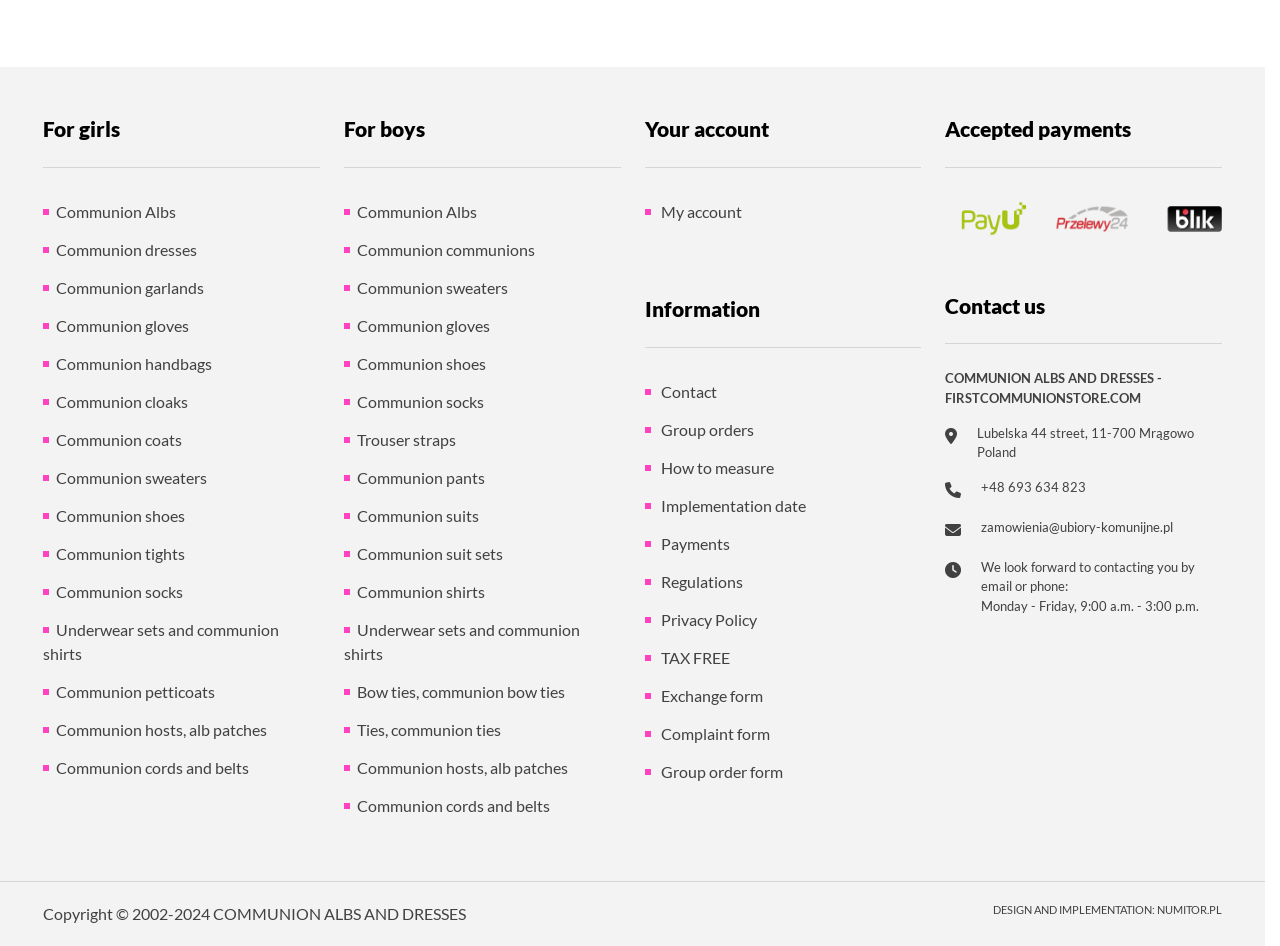Use a single word or phrase to answer this question: 
What is the store's location?

Mrągowo, Poland